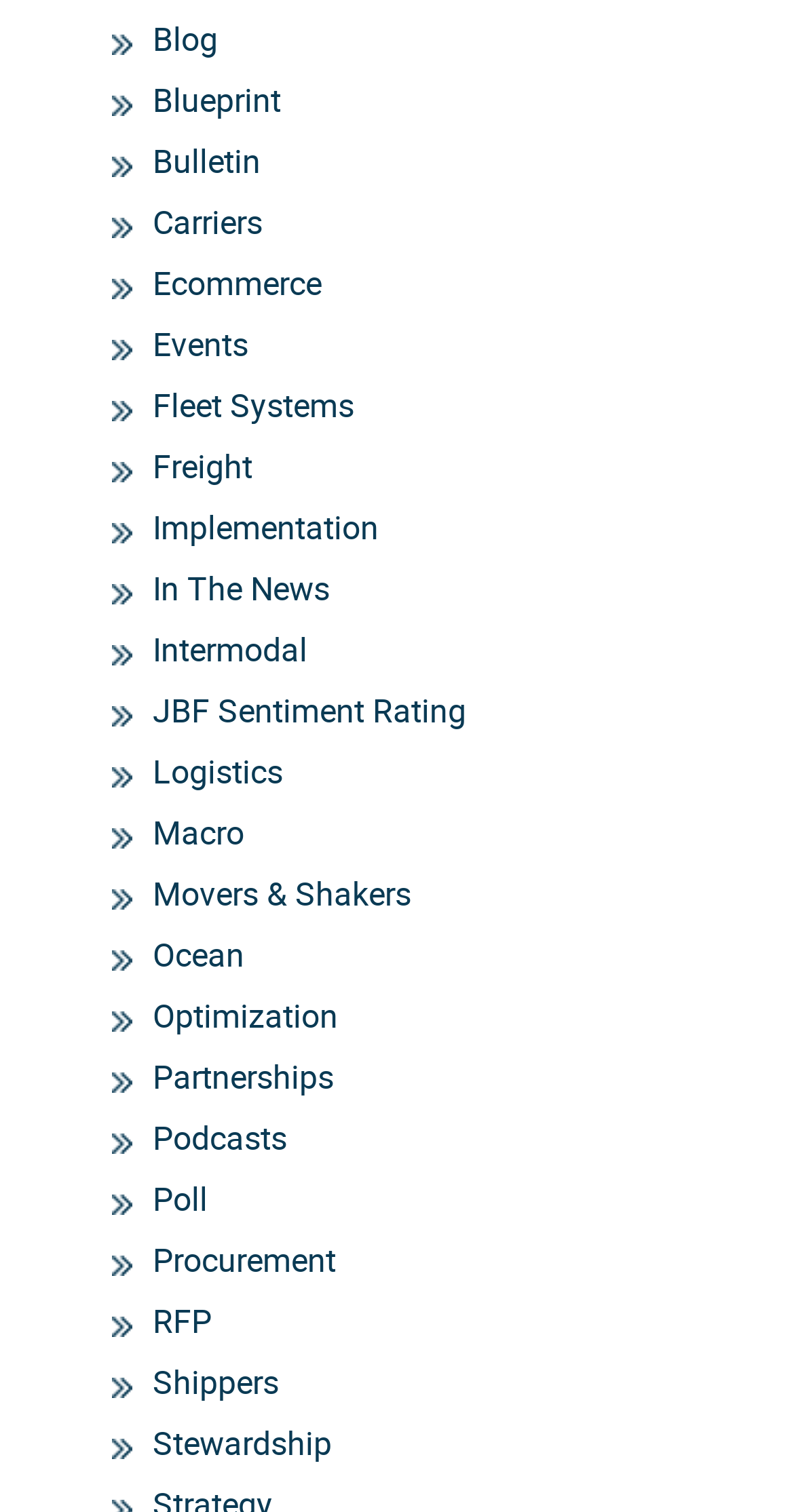Determine the bounding box coordinates of the clickable region to execute the instruction: "read news". The coordinates should be four float numbers between 0 and 1, denoted as [left, top, right, bottom].

[0.192, 0.375, 0.415, 0.404]